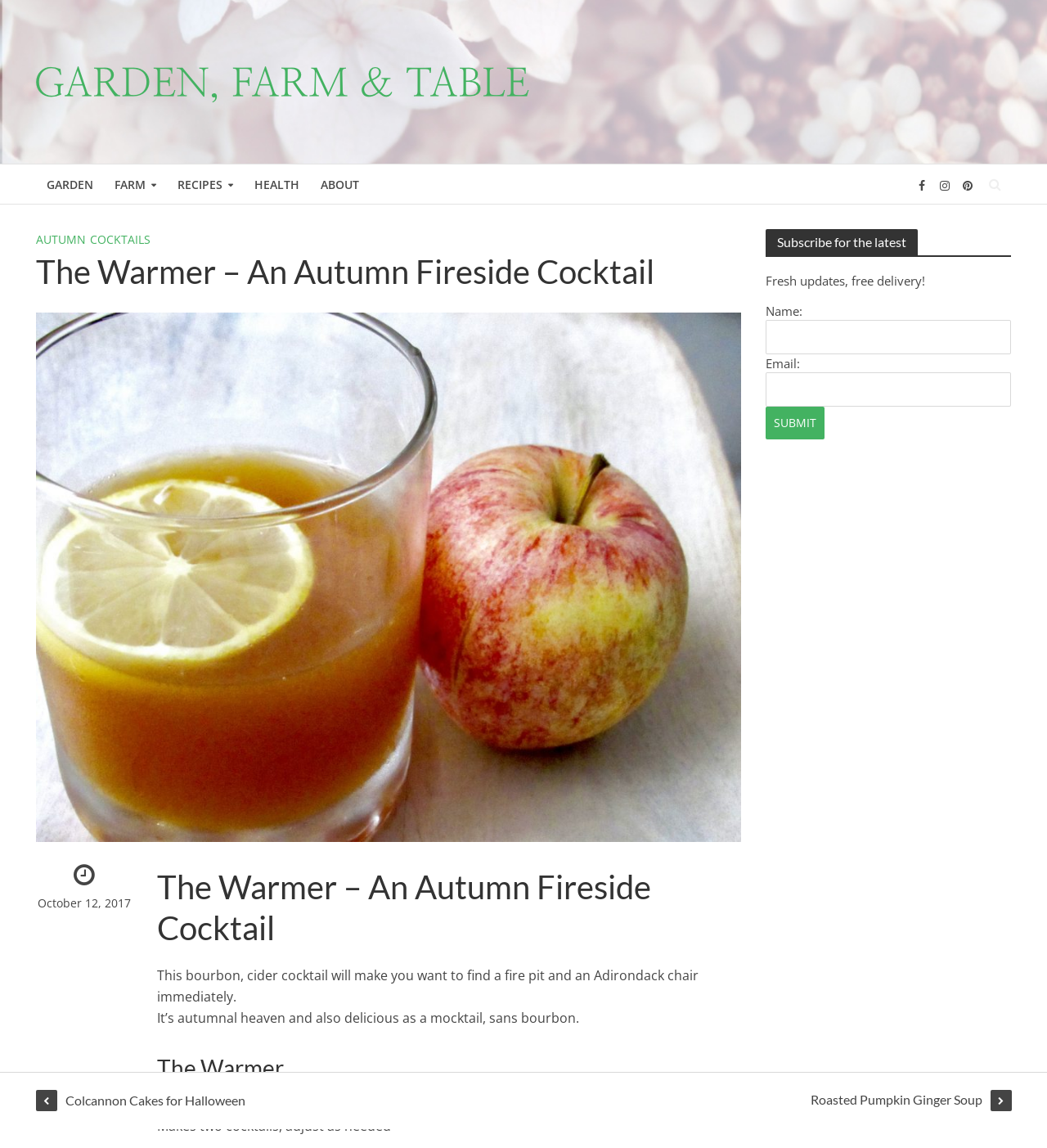Please identify the bounding box coordinates of where to click in order to follow the instruction: "Click on the 'GARDEN' link".

[0.034, 0.143, 0.099, 0.179]